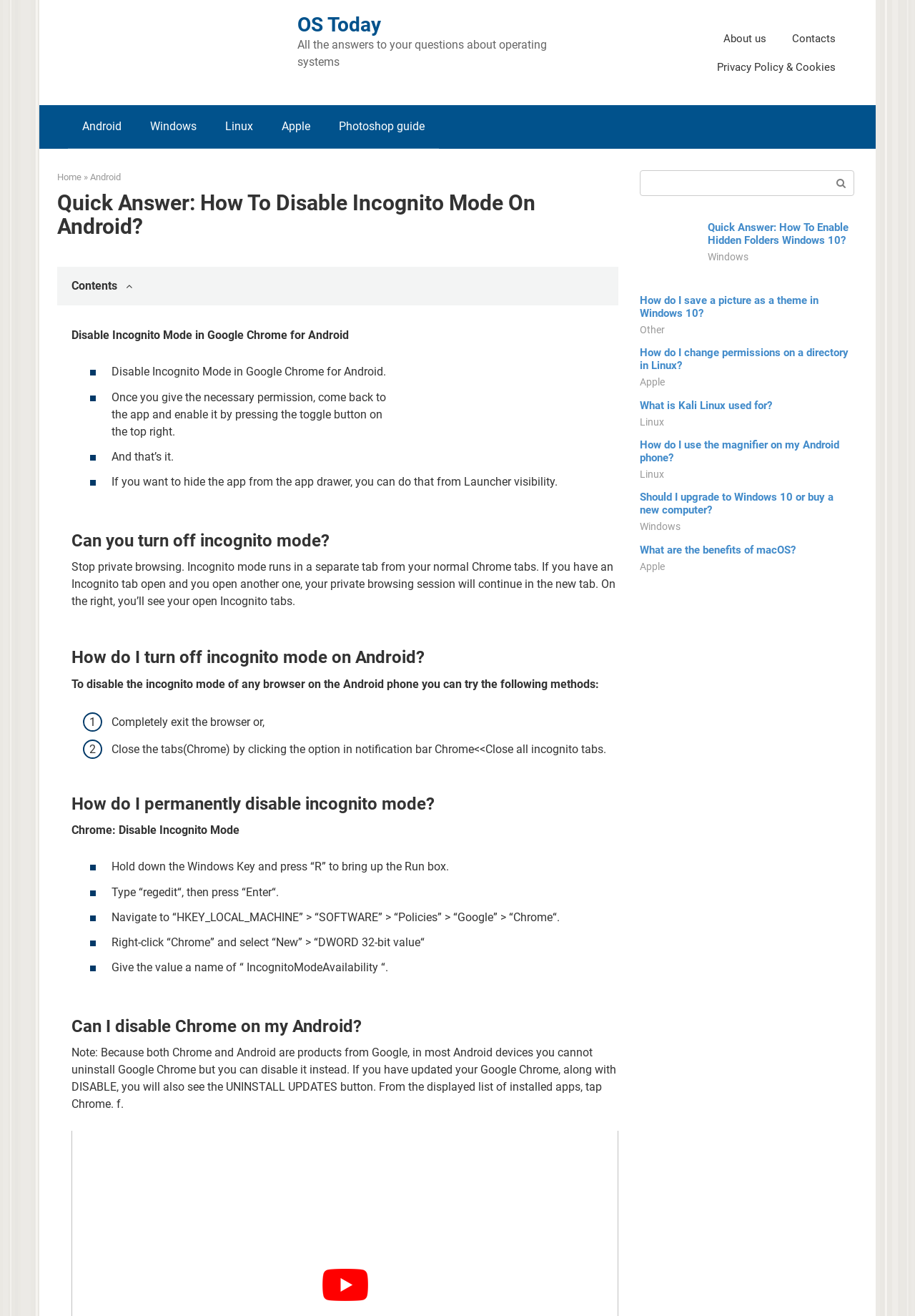What is the purpose of the 'IncognitoModeAvailability' value?
Please provide a comprehensive and detailed answer to the question.

The 'IncognitoModeAvailability' value is used to disable incognito mode in Google Chrome. This is achieved by creating a new DWORD 32-bit value in the Windows Registry and naming it 'IncognitoModeAvailability'.